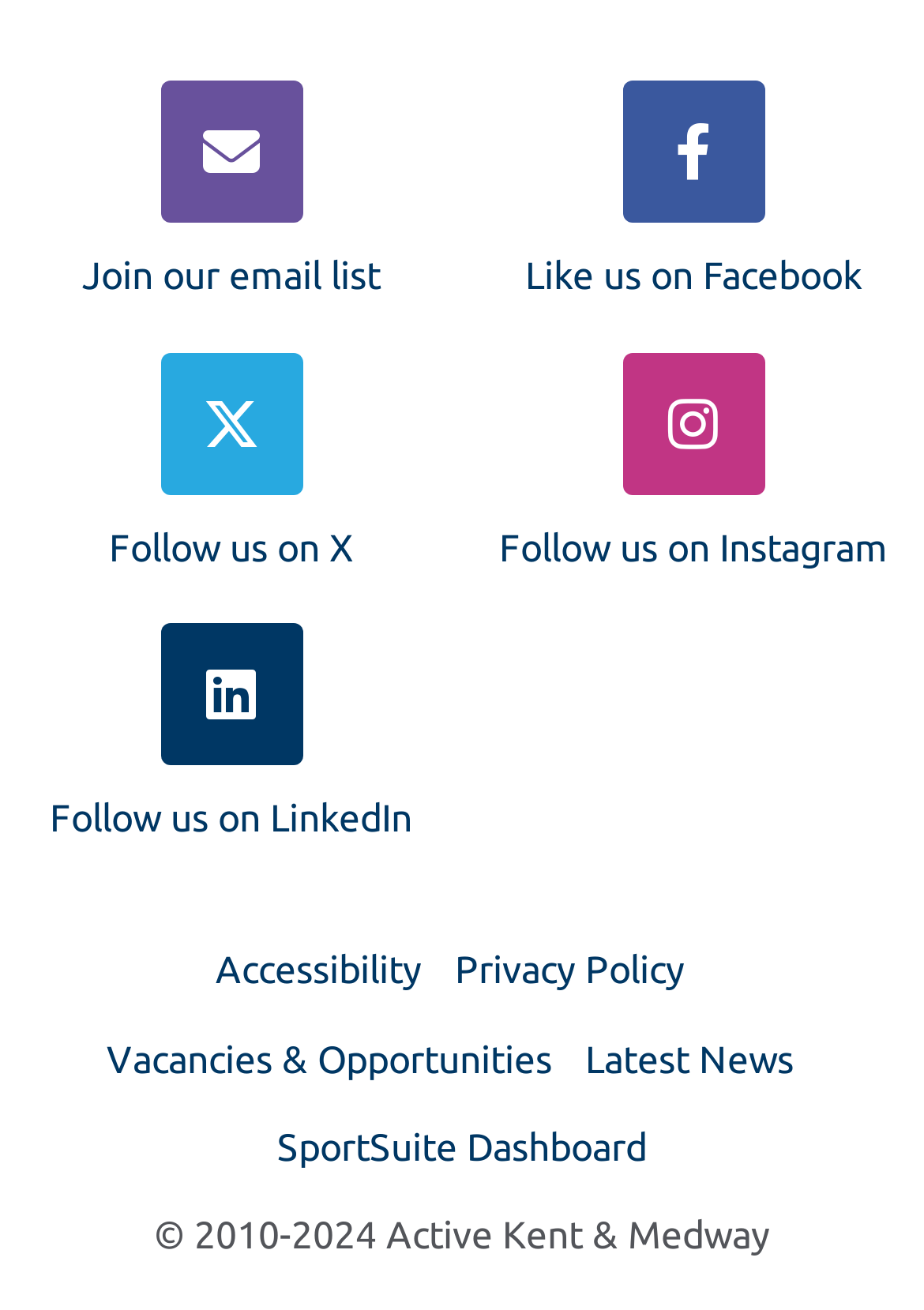Please find the bounding box coordinates of the element that you should click to achieve the following instruction: "View Latest News". The coordinates should be presented as four float numbers between 0 and 1: [left, top, right, bottom].

[0.633, 0.791, 0.859, 0.824]